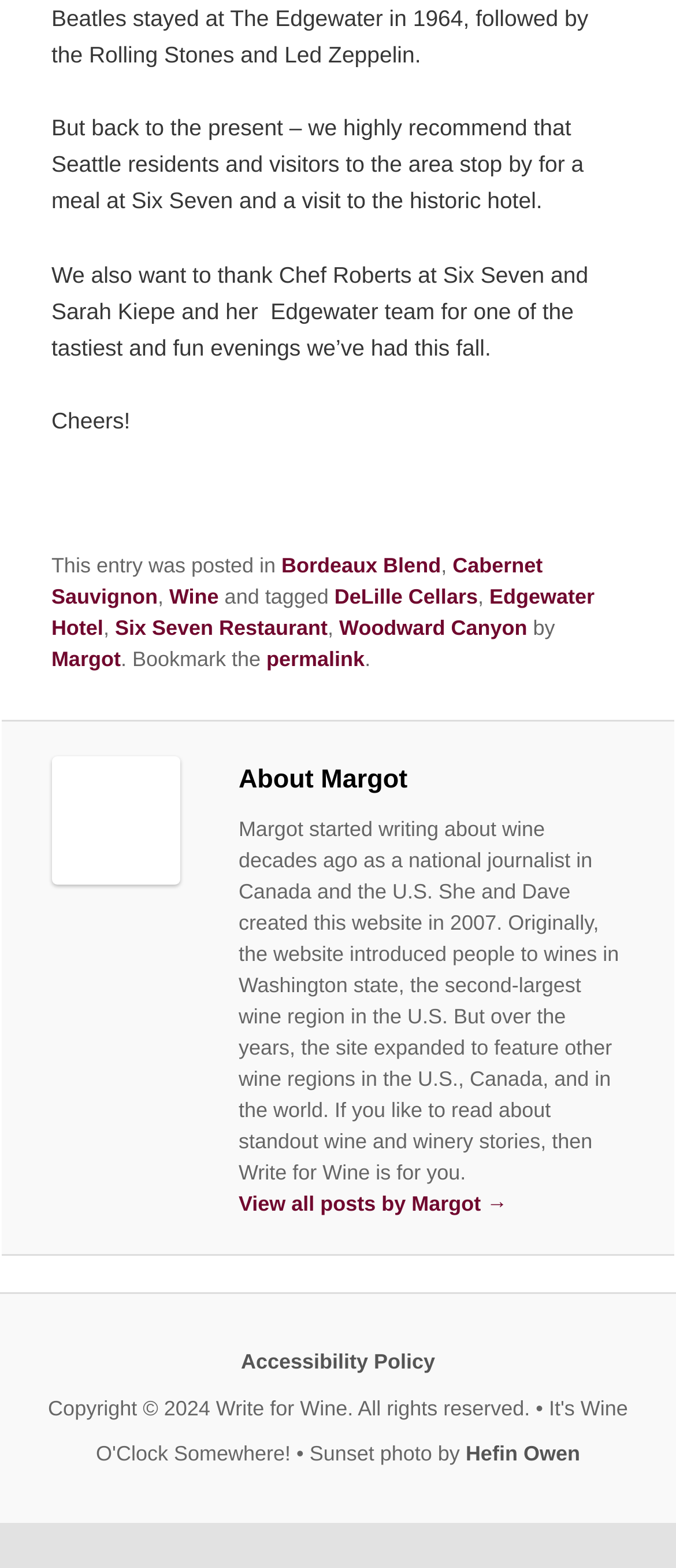Provide a single word or phrase to answer the given question: 
What is the topic of the website?

Wine